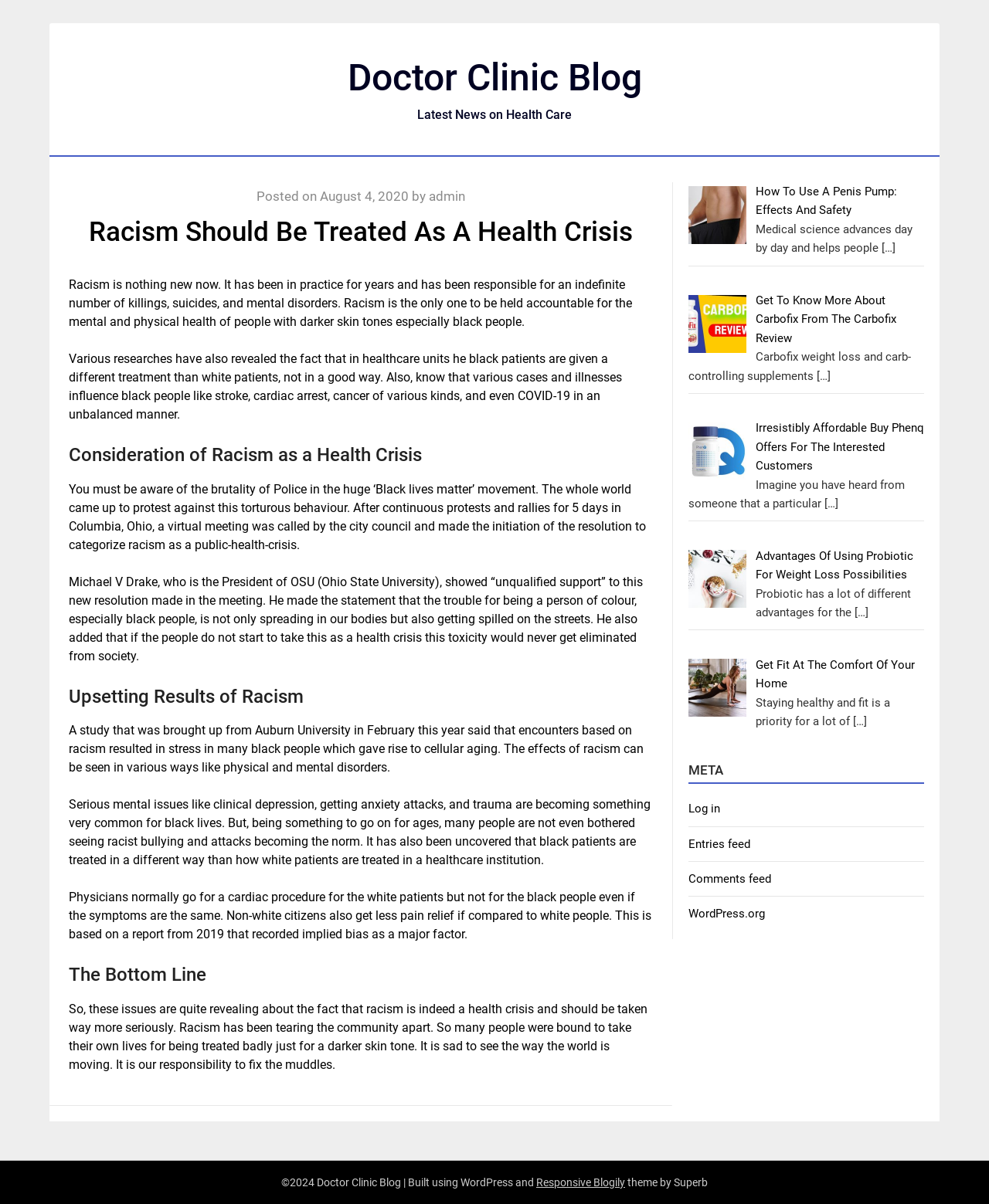Find the bounding box coordinates for the area that should be clicked to accomplish the instruction: "View the article 'Racism Should Be Treated As A Health Crisis'".

[0.07, 0.155, 0.66, 0.229]